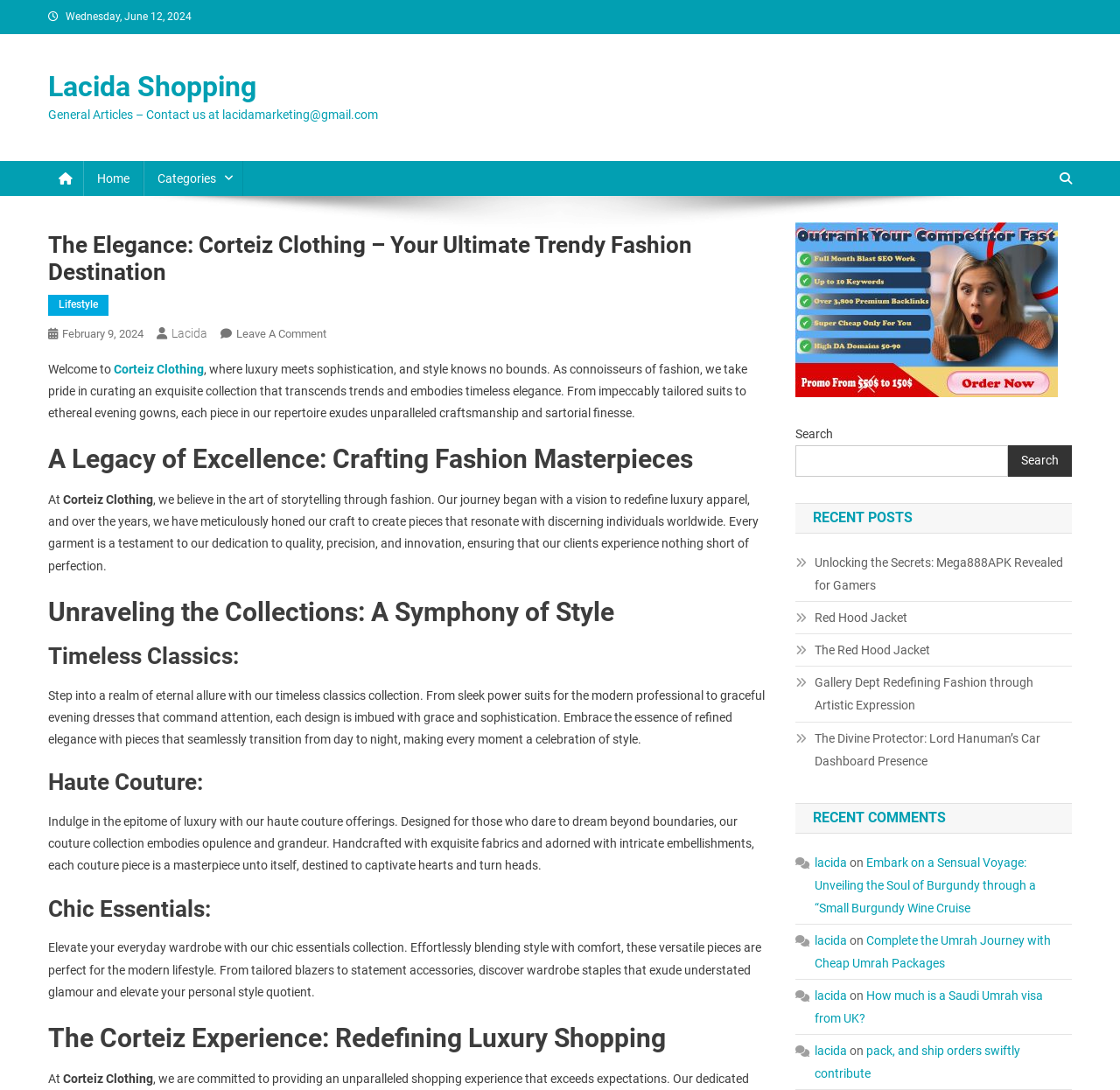Indicate the bounding box coordinates of the element that must be clicked to execute the instruction: "learn about manufacturing process". The coordinates should be given as four float numbers between 0 and 1, i.e., [left, top, right, bottom].

None